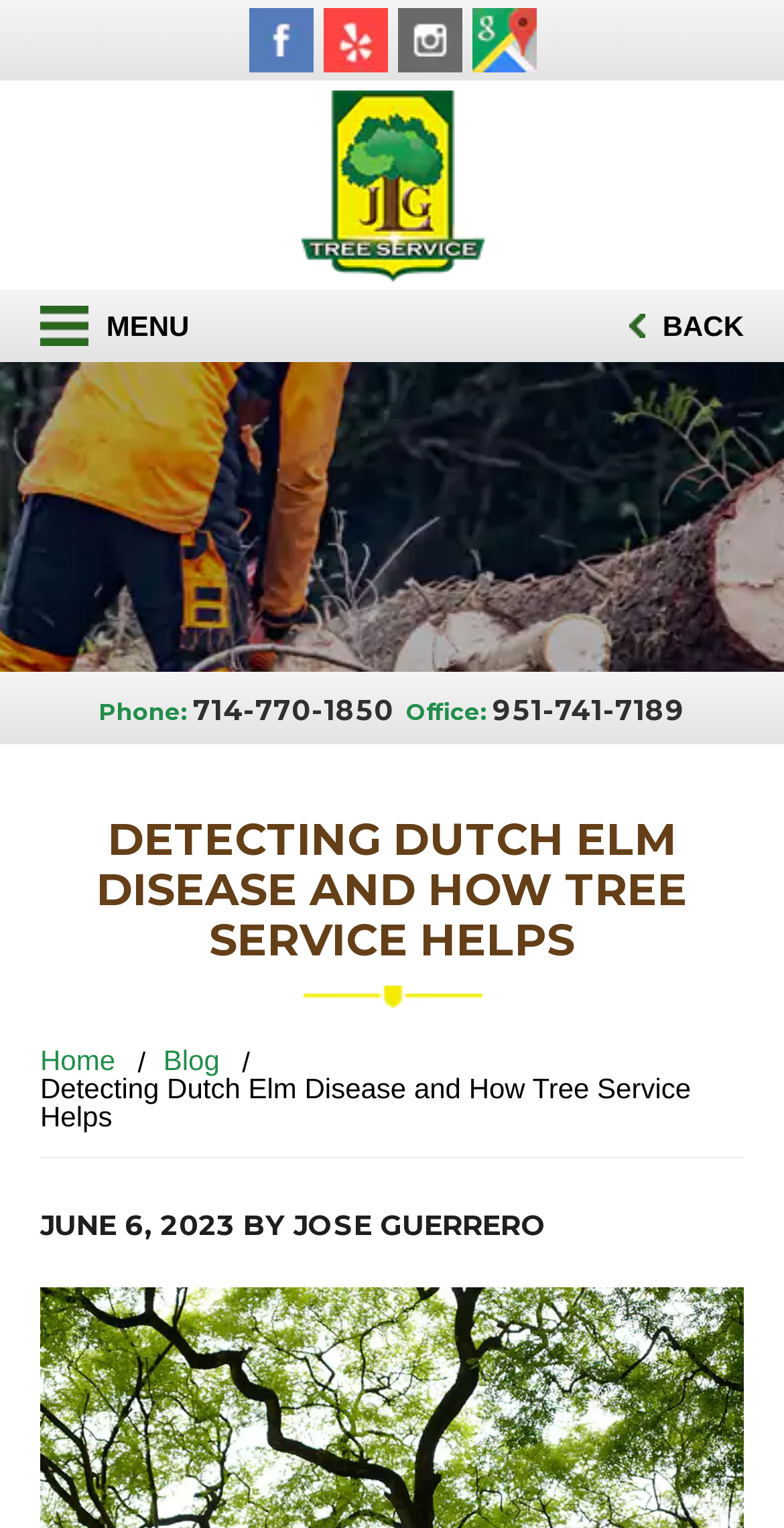Could you locate the bounding box coordinates for the section that should be clicked to accomplish this task: "Go to Home page".

[0.051, 0.683, 0.147, 0.704]